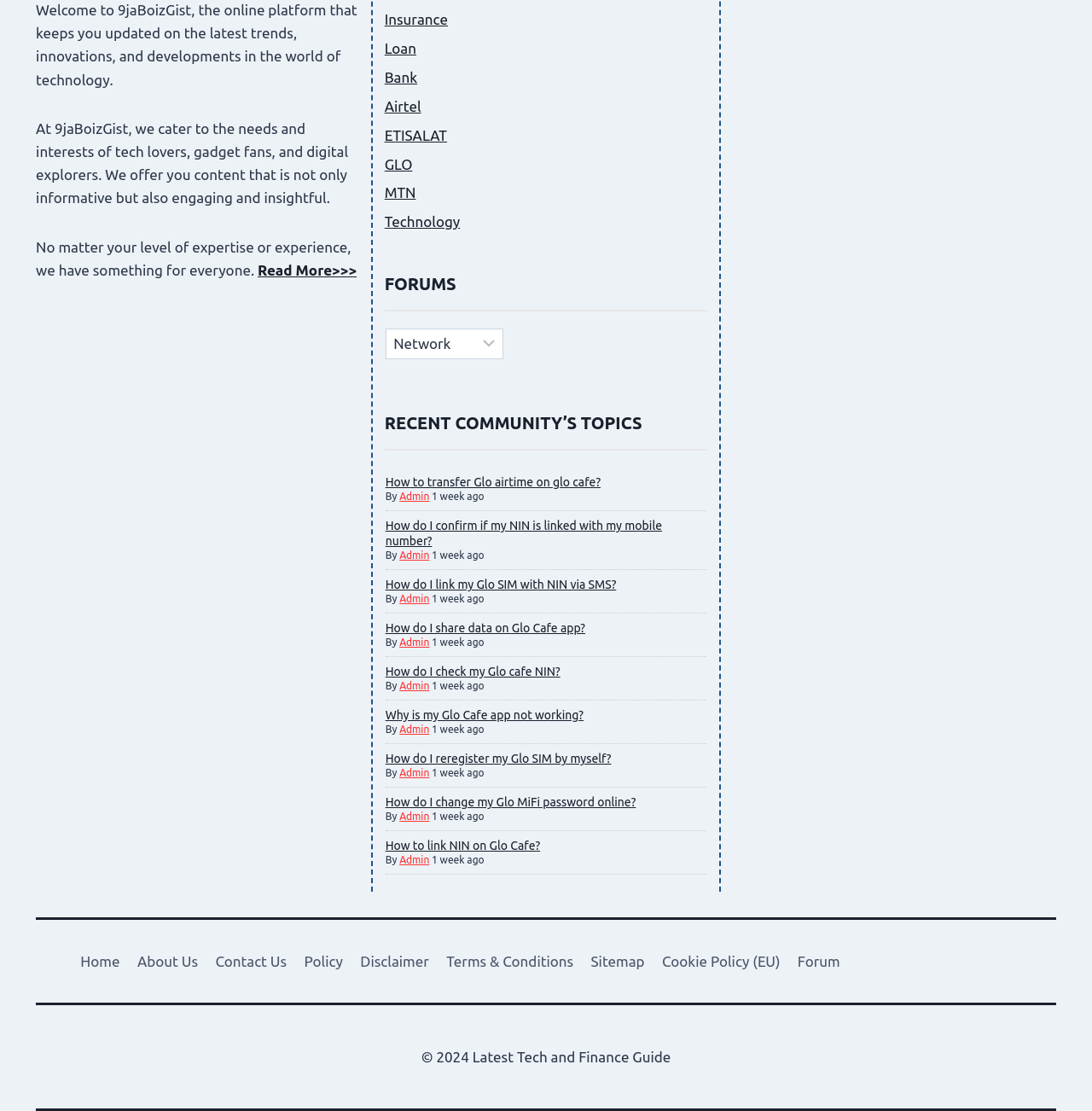Locate the bounding box coordinates of the segment that needs to be clicked to meet this instruction: "Click on Read More".

[0.236, 0.236, 0.327, 0.25]